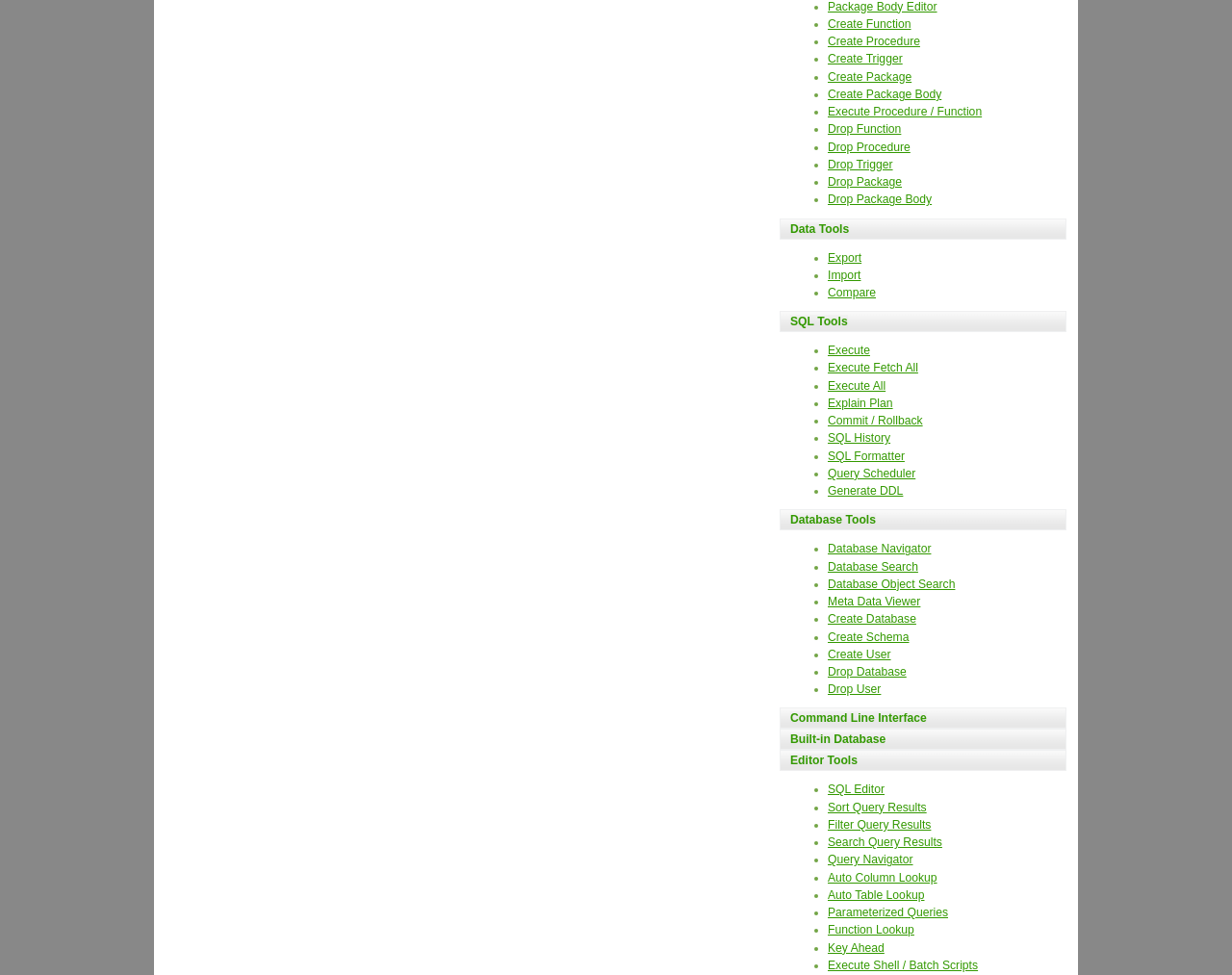What is the first option under 'Create'? Refer to the image and provide a one-word or short phrase answer.

Create Function